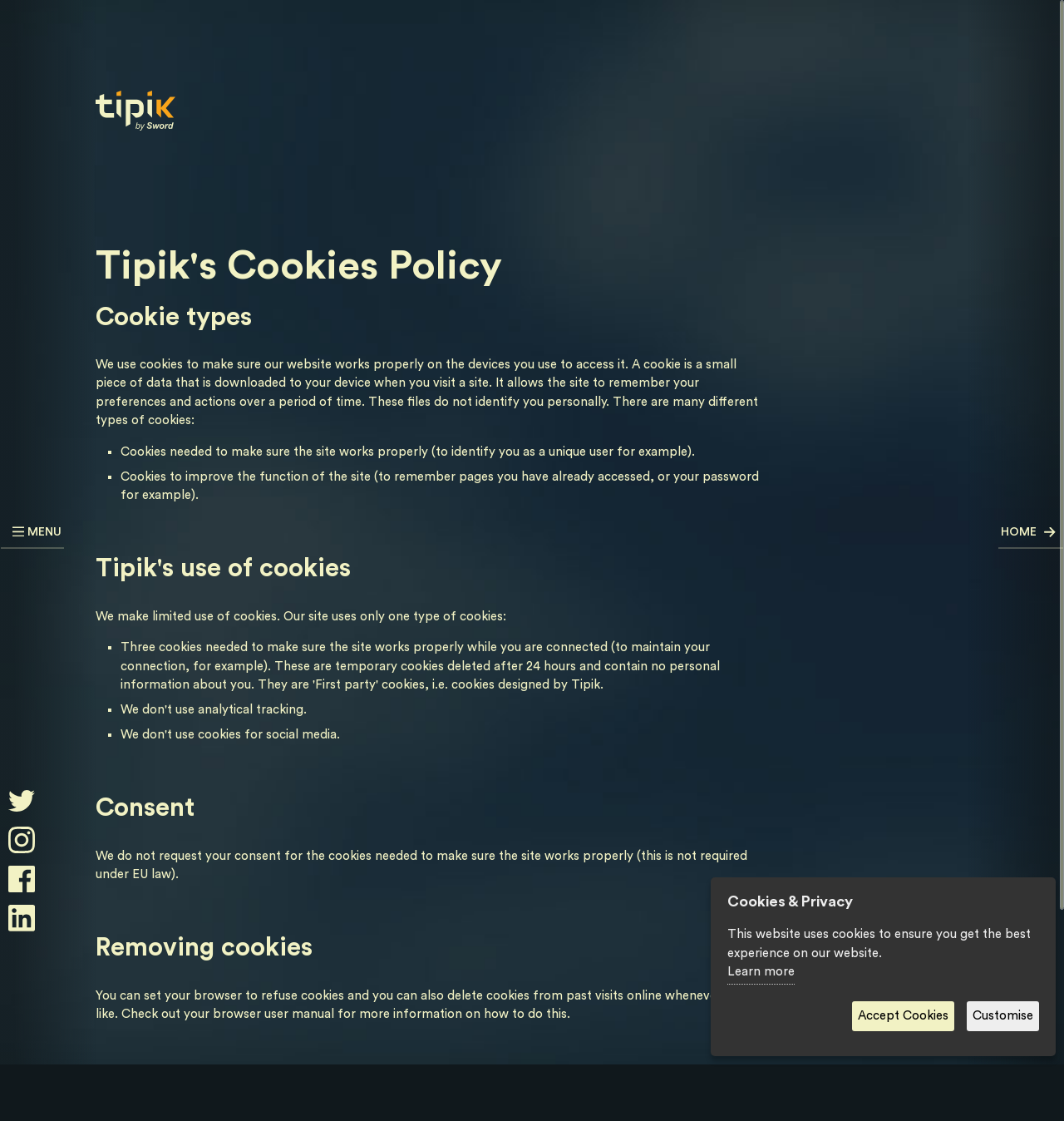How many social media icons are displayed?
Look at the image and answer the question with a single word or phrase.

4